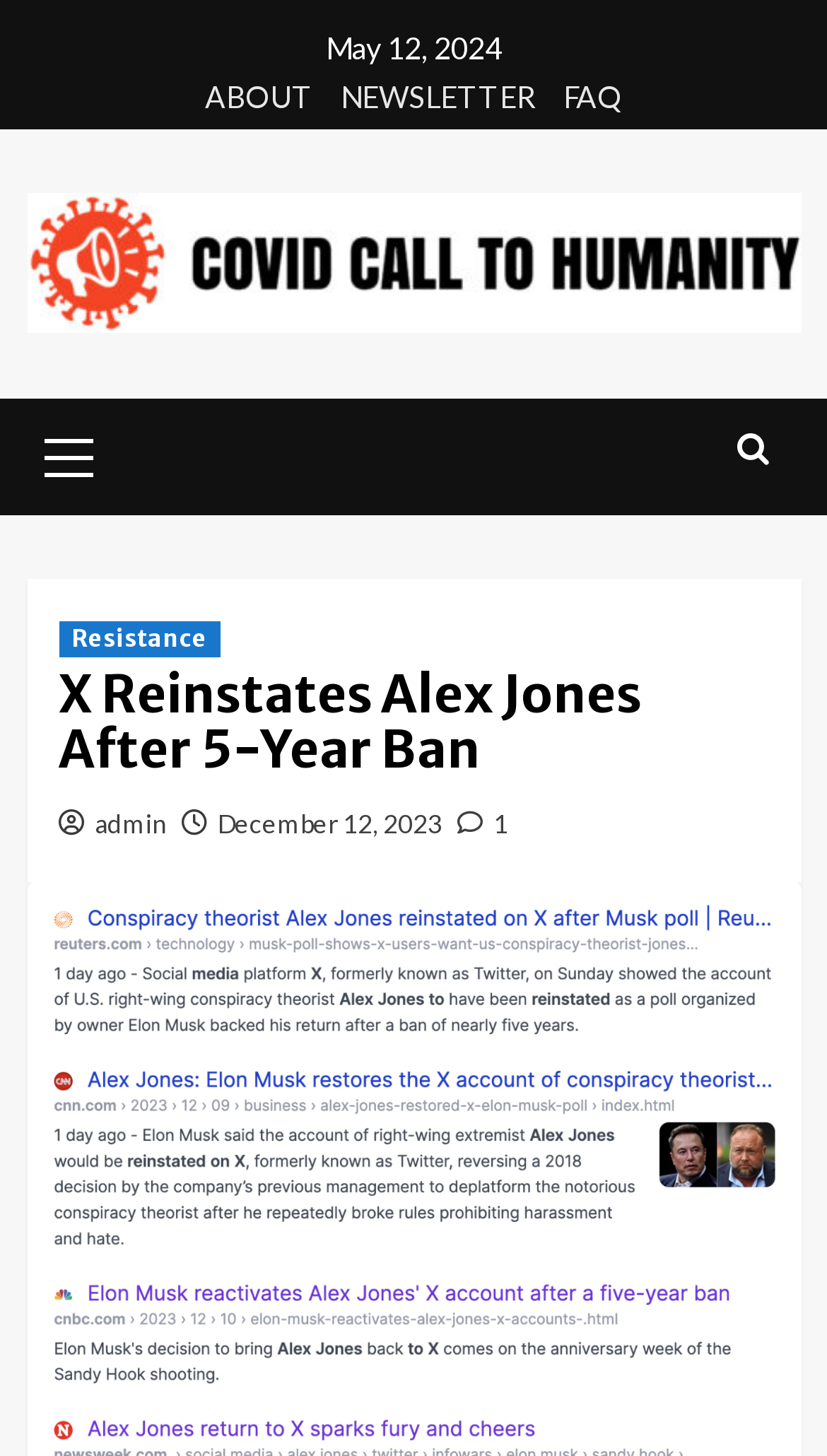Specify the bounding box coordinates of the area that needs to be clicked to achieve the following instruction: "Click on ABOUT".

[0.247, 0.052, 0.378, 0.089]